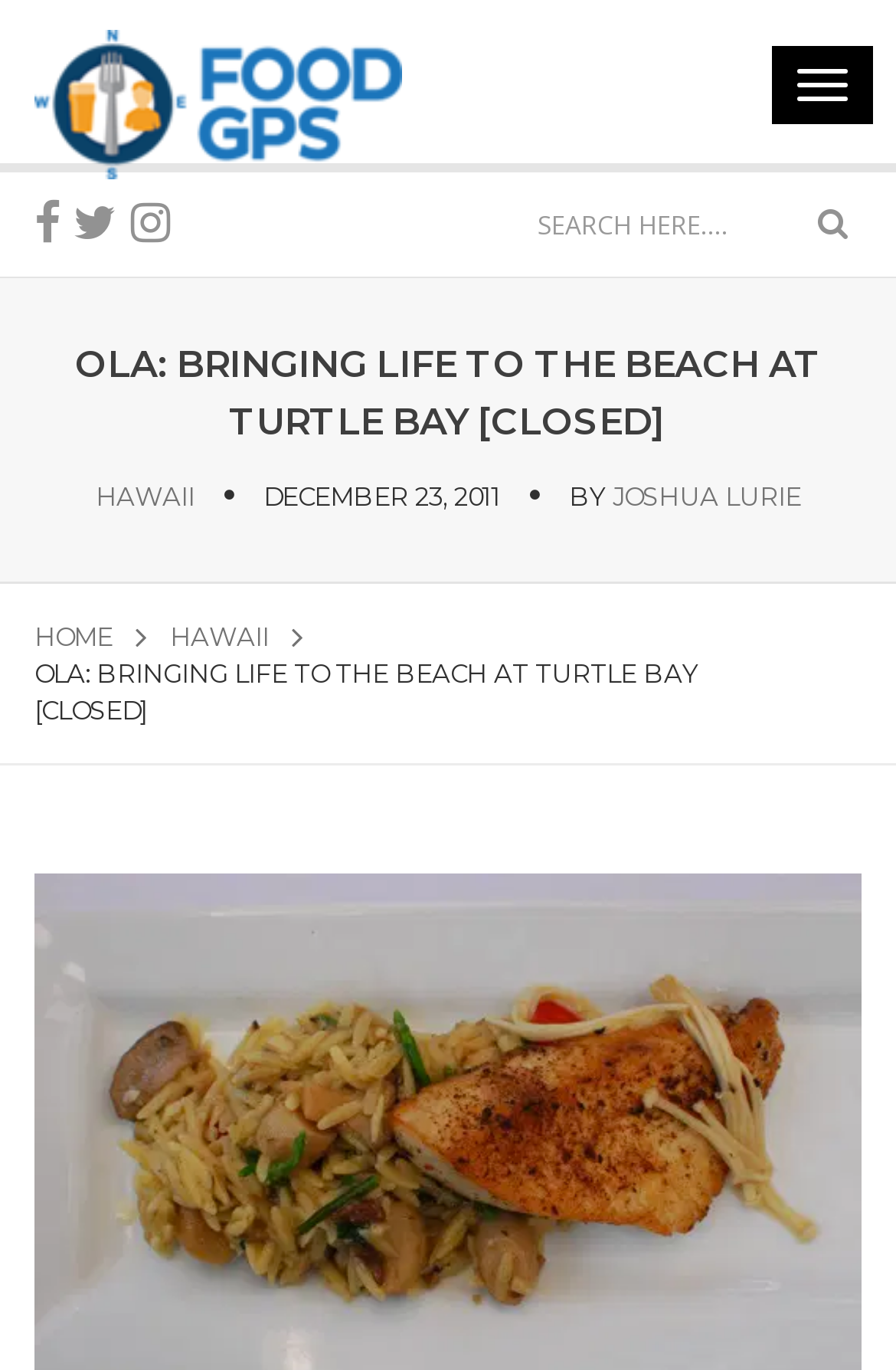What is the purpose of the search box?
Give a single word or phrase as your answer by examining the image.

To search